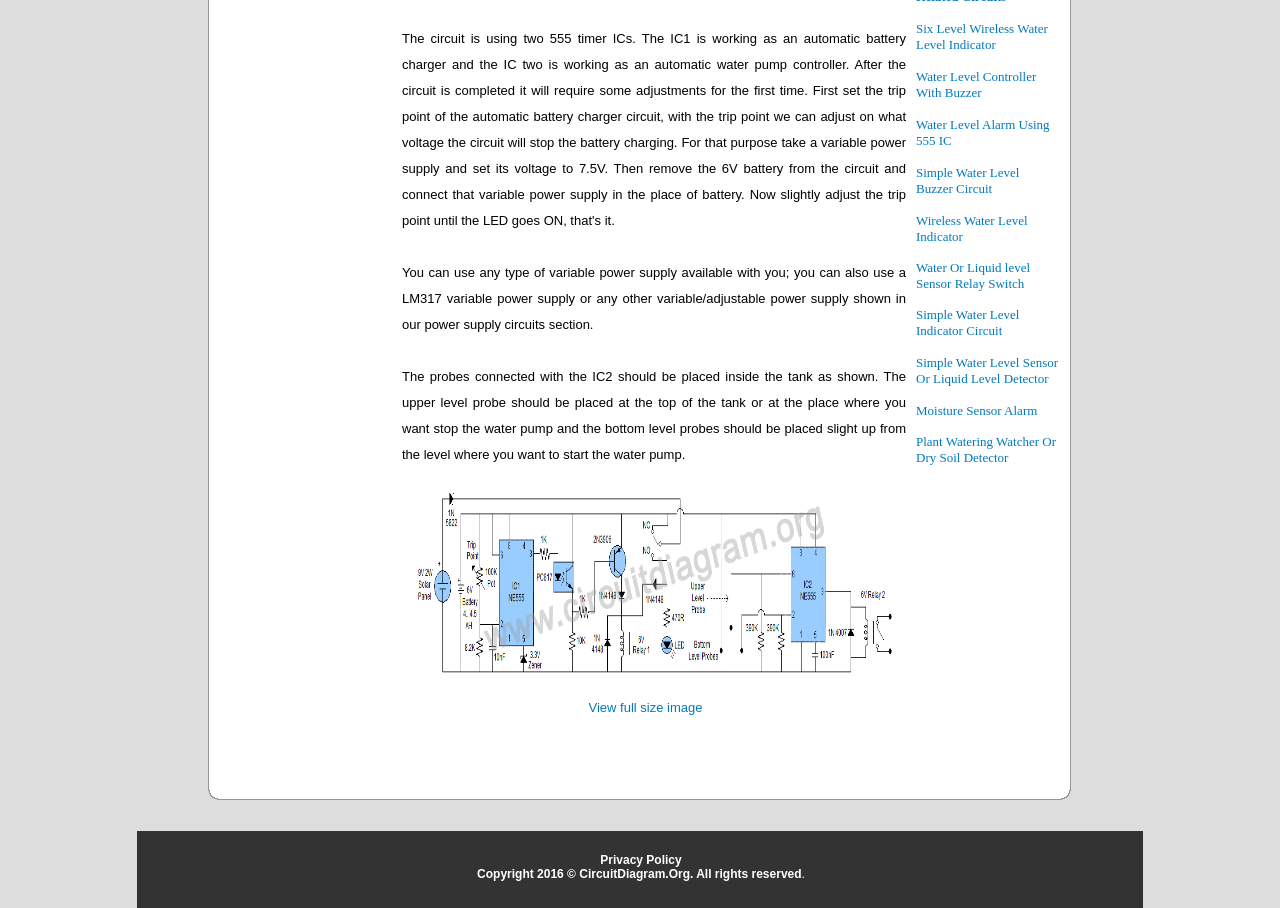Please provide the bounding box coordinates for the UI element as described: "Simple Water Level Indicator Circuit". The coordinates must be four floats between 0 and 1, represented as [left, top, right, bottom].

[0.716, 0.338, 0.796, 0.372]